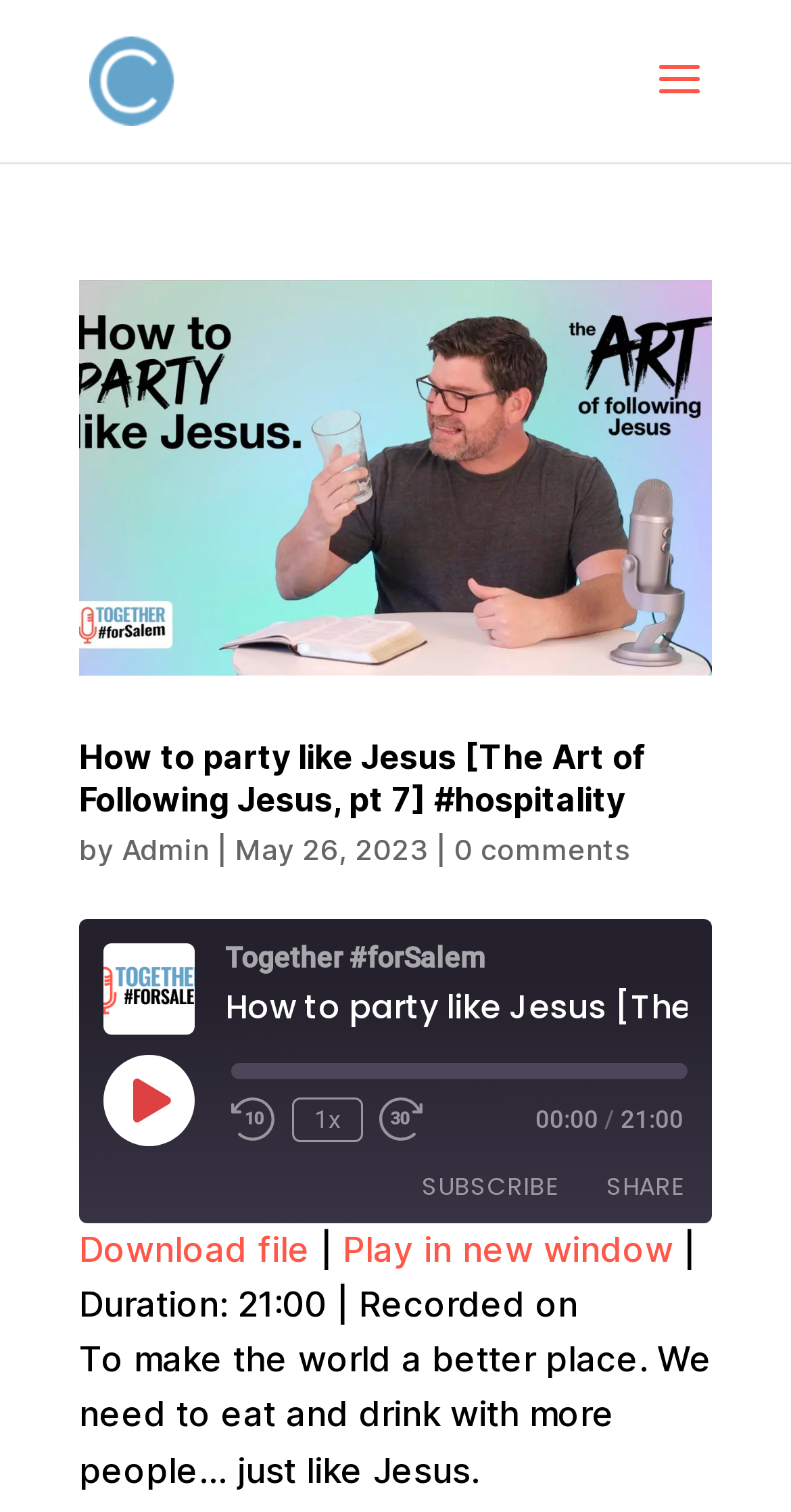Use a single word or phrase to answer the question:
What is the purpose of the 'SUBSCRIBE' button?

To subscribe to the podcast